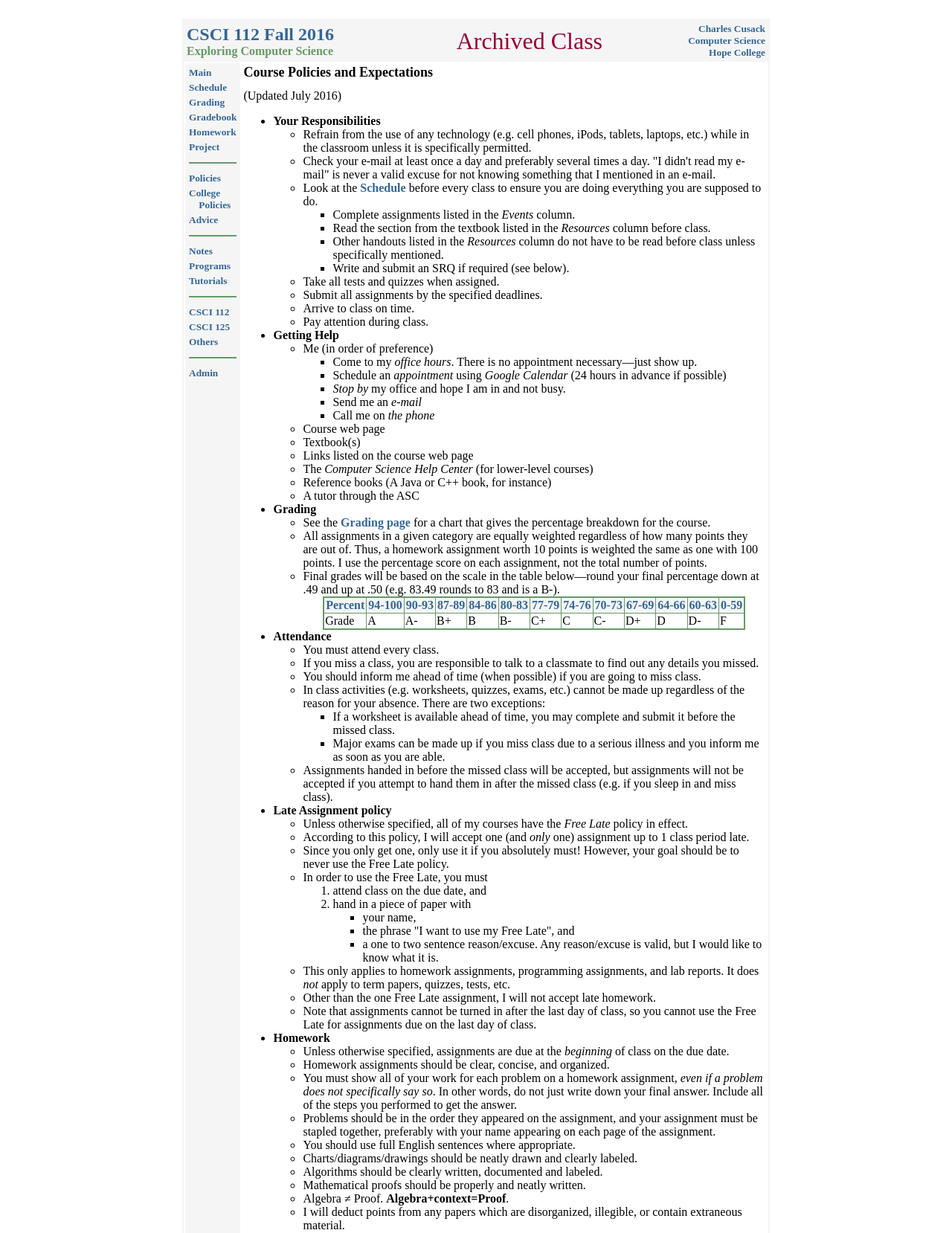Give a detailed account of the webpage, highlighting key information.

The webpage is about CSCI 112 Fall 2016, a course in computer science. At the top, there is a layout table with three cells. The first cell contains a link to "CSCI 112 Fall 2016 Exploring Computer Science". The second cell has the text "Archived Class", and the third cell contains links to "Charles Cusack", "Computer Science", and "Hope College".

Below this table, there is a table with multiple rows, each containing a link to a different topic, such as "Main", "Schedule", "Grading", "Gradebook", "Homework", "Project", "Policies", "College Policies", "Advice", "Notes", "Programs", "Tutorials", "CSCI 112", "CSCI 125", and "Others". These links are arranged in a vertical list, with separators in between some of the rows.

To the right of this table, there is a heading "Course Policies and Expectations", followed by a list of policies and expectations, marked with bullet points and containing text such as "Refrain from the use of any technology (e.g. cell phones, iPods, tablets, laptops, etc.) while in the classroom unless it is specifically permitted" and "Check your e-mail at least once a day and preferably several times a day". One of the list items contains a link to "Schedule".